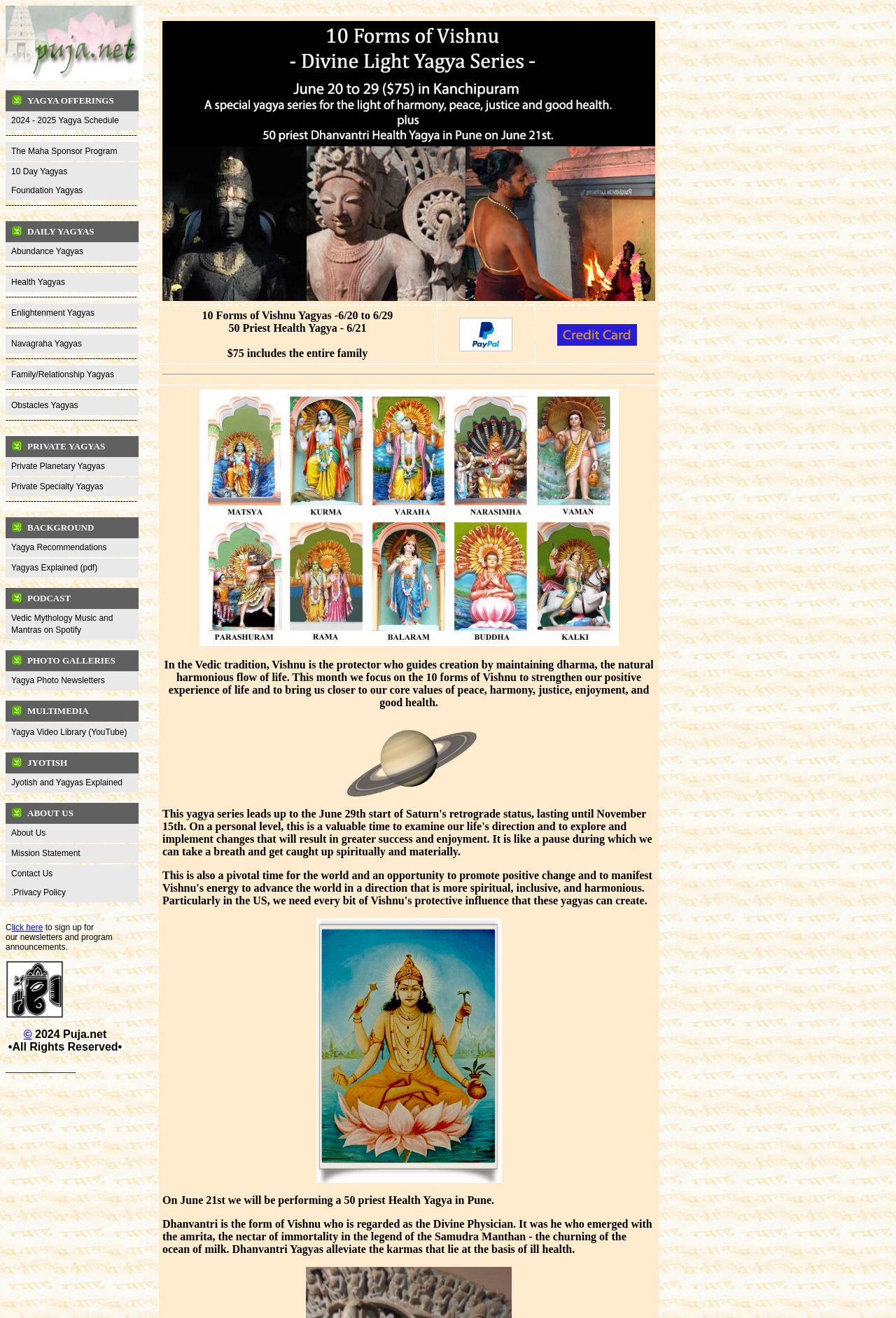Kindly provide the bounding box coordinates of the section you need to click on to fulfill the given instruction: "Enter your name".

None